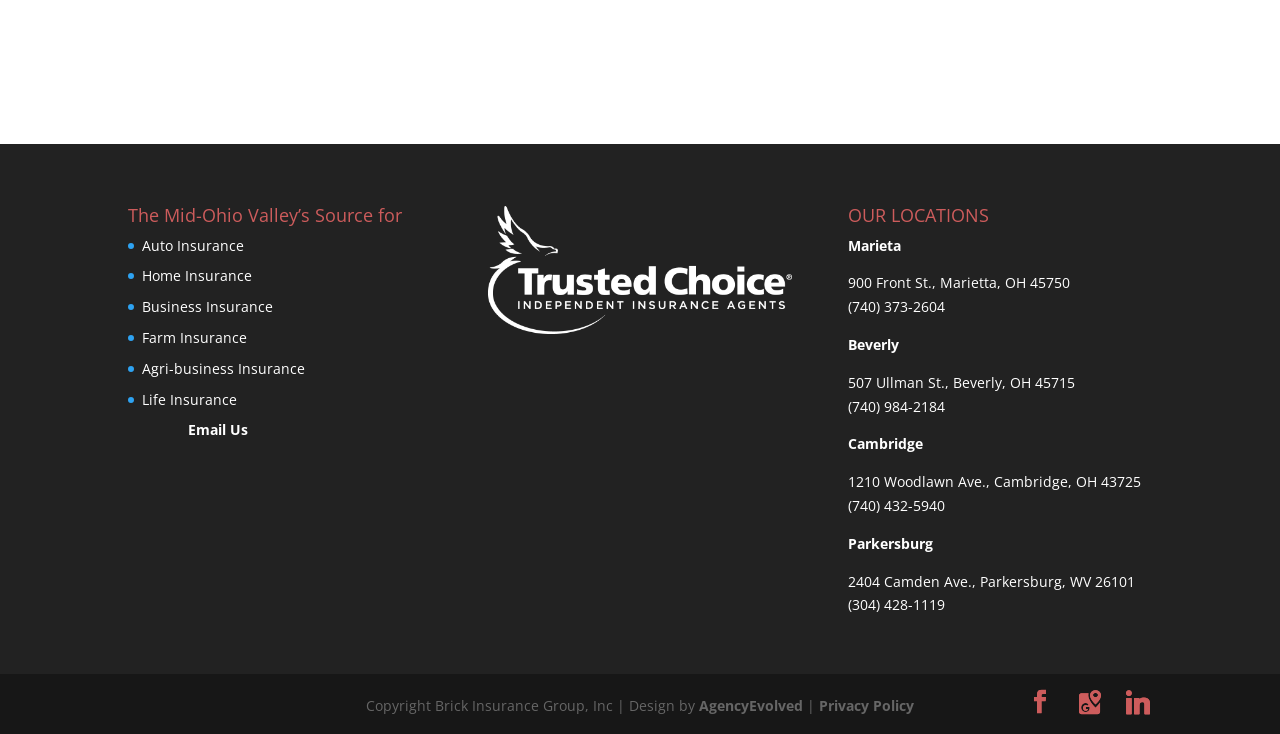Kindly determine the bounding box coordinates for the area that needs to be clicked to execute this instruction: "View Privacy Policy".

[0.64, 0.948, 0.714, 0.974]